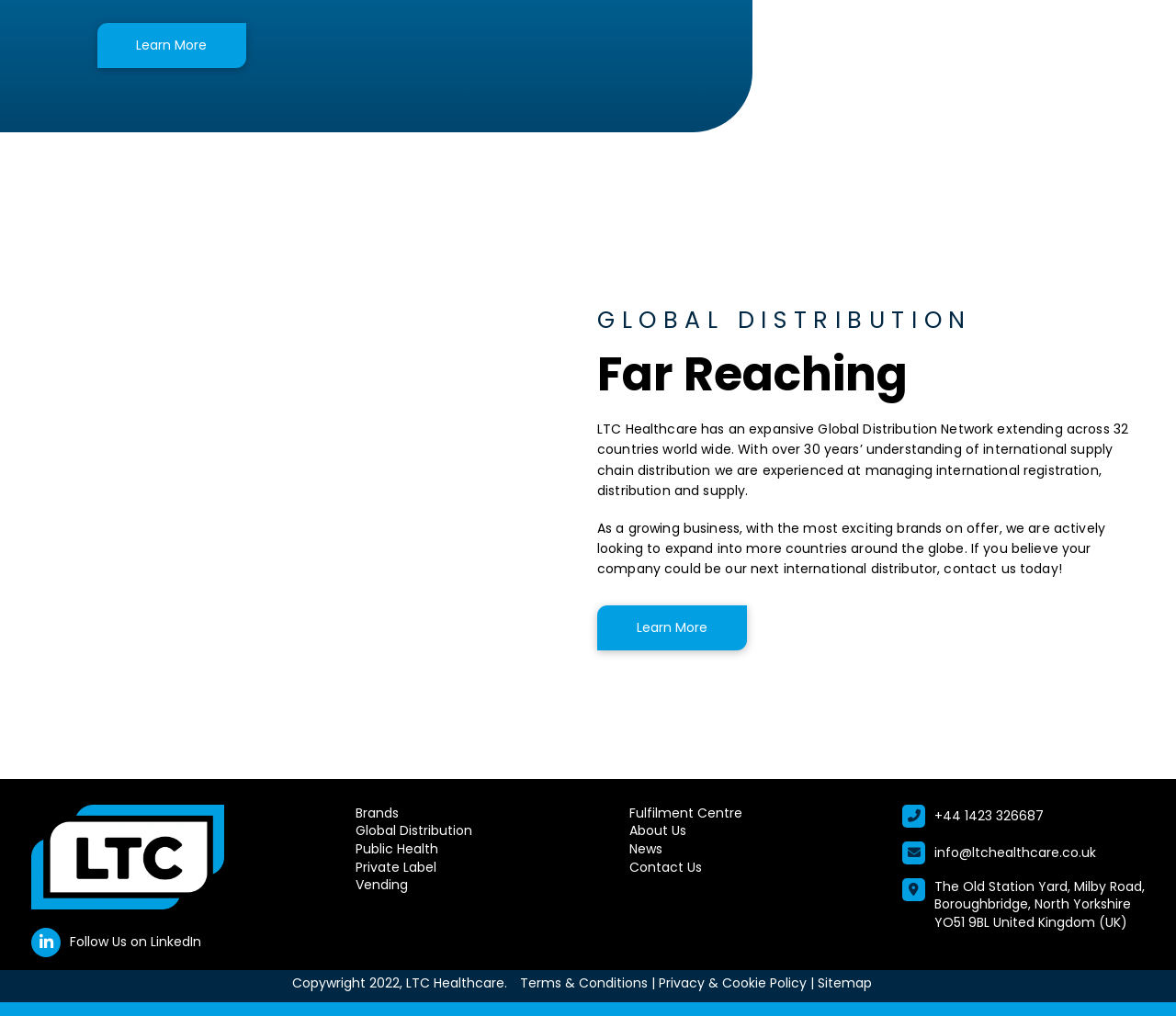Determine the bounding box coordinates of the section to be clicked to follow the instruction: "View 'Terms & Conditions'". The coordinates should be given as four float numbers between 0 and 1, formatted as [left, top, right, bottom].

[0.442, 0.959, 0.55, 0.977]